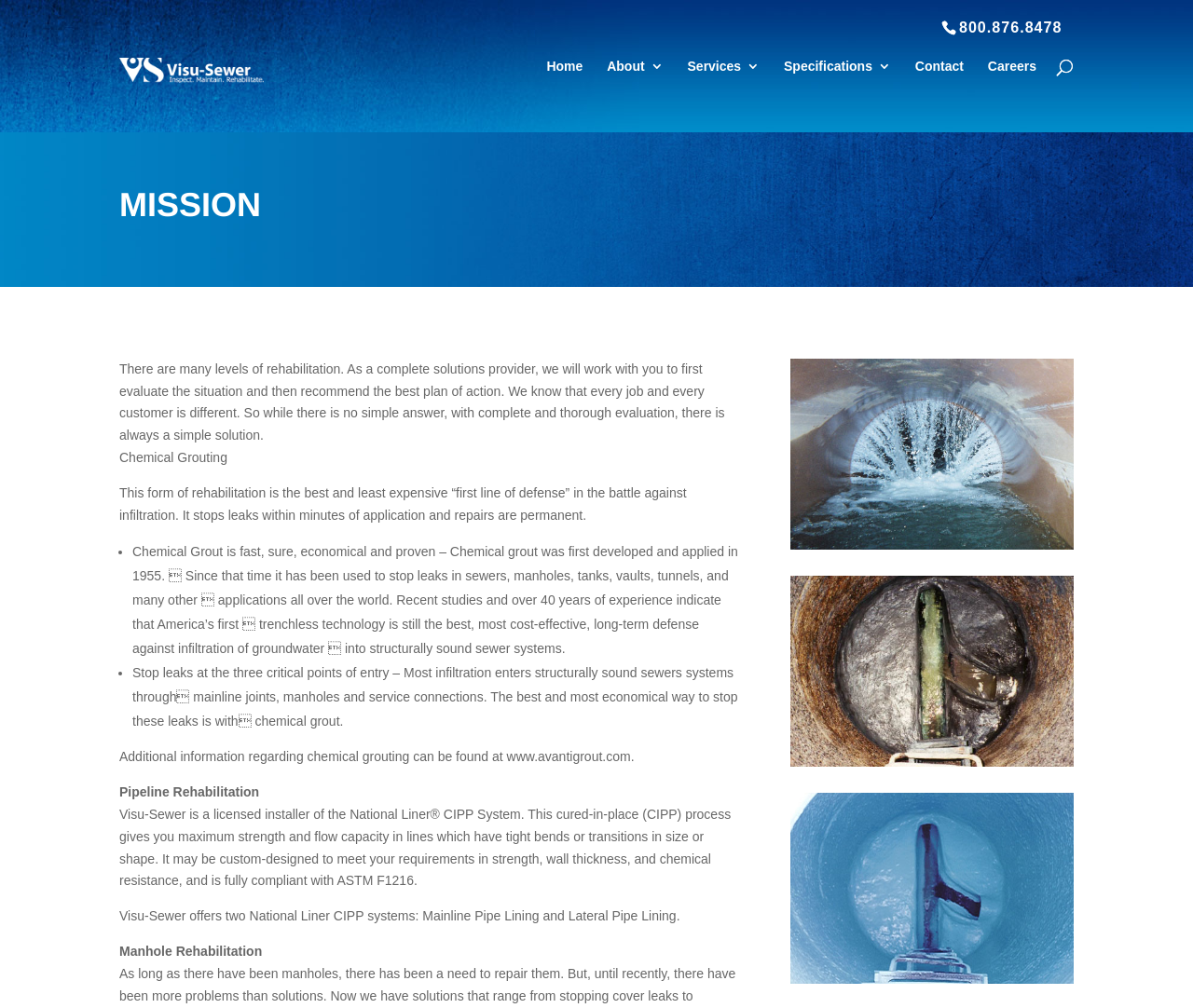Given the element description Careers, predict the bounding box coordinates for the UI element in the webpage screenshot. The format should be (top-left x, top-left y, bottom-right x, bottom-right y), and the values should be between 0 and 1.

[0.828, 0.059, 0.869, 0.131]